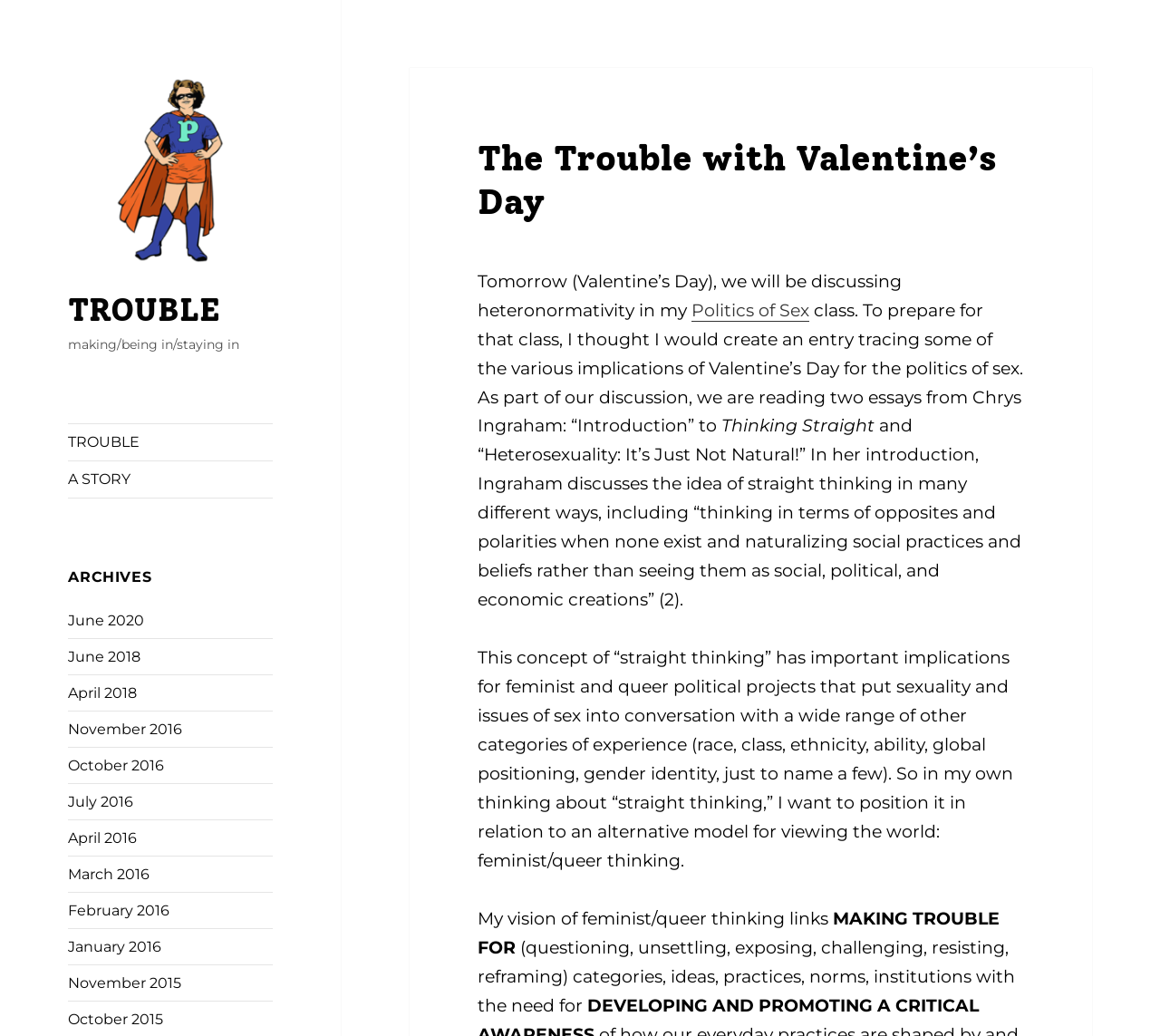Can you find the bounding box coordinates of the area I should click to execute the following instruction: "Send a suggestion about Aaran McKenzie"?

None